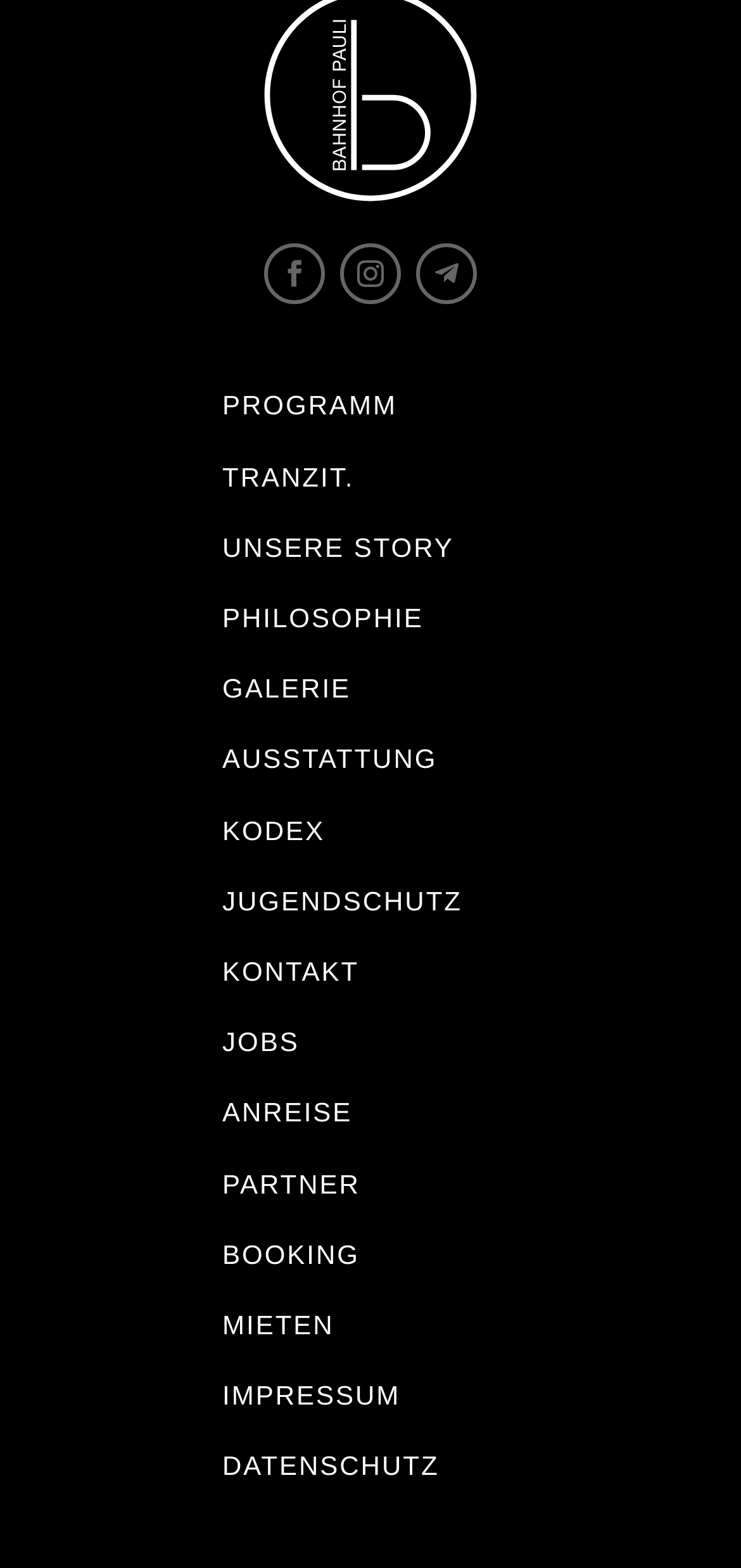Is there a section about booking?
Analyze the image and deliver a detailed answer to the question.

I searched for the word 'BOOKING' on the webpage and found a heading with that title, which indicates that there is a section about booking.